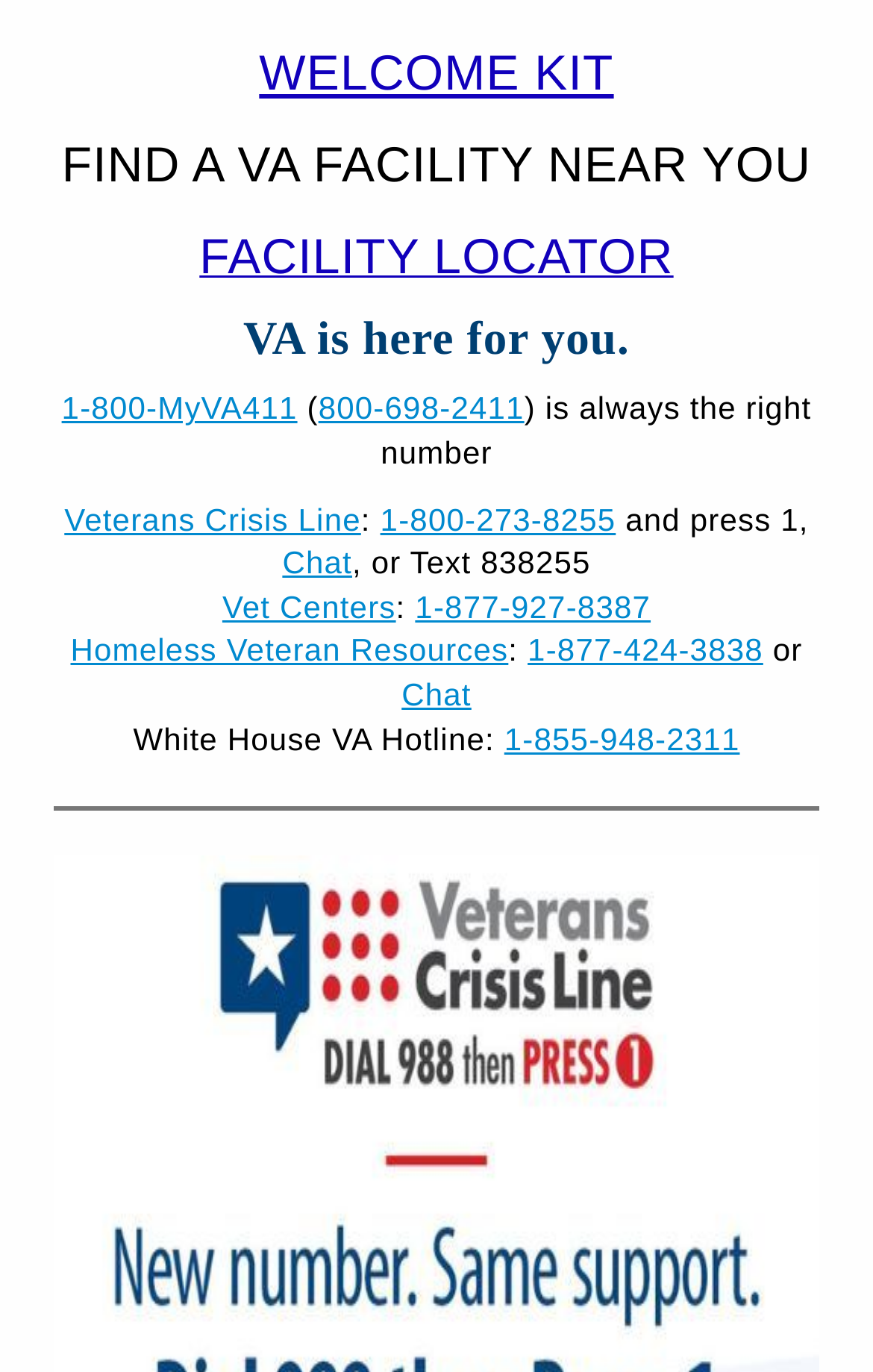Use the information in the screenshot to answer the question comprehensively: How many resources are listed for homeless veterans?

I counted the number of resources listed for homeless veterans by looking at the link 'Homeless Veteran Resources' and the adjacent static text ': 1-877-424-3838 or Chat'. Therefore, there are 2 resources listed for homeless veterans.